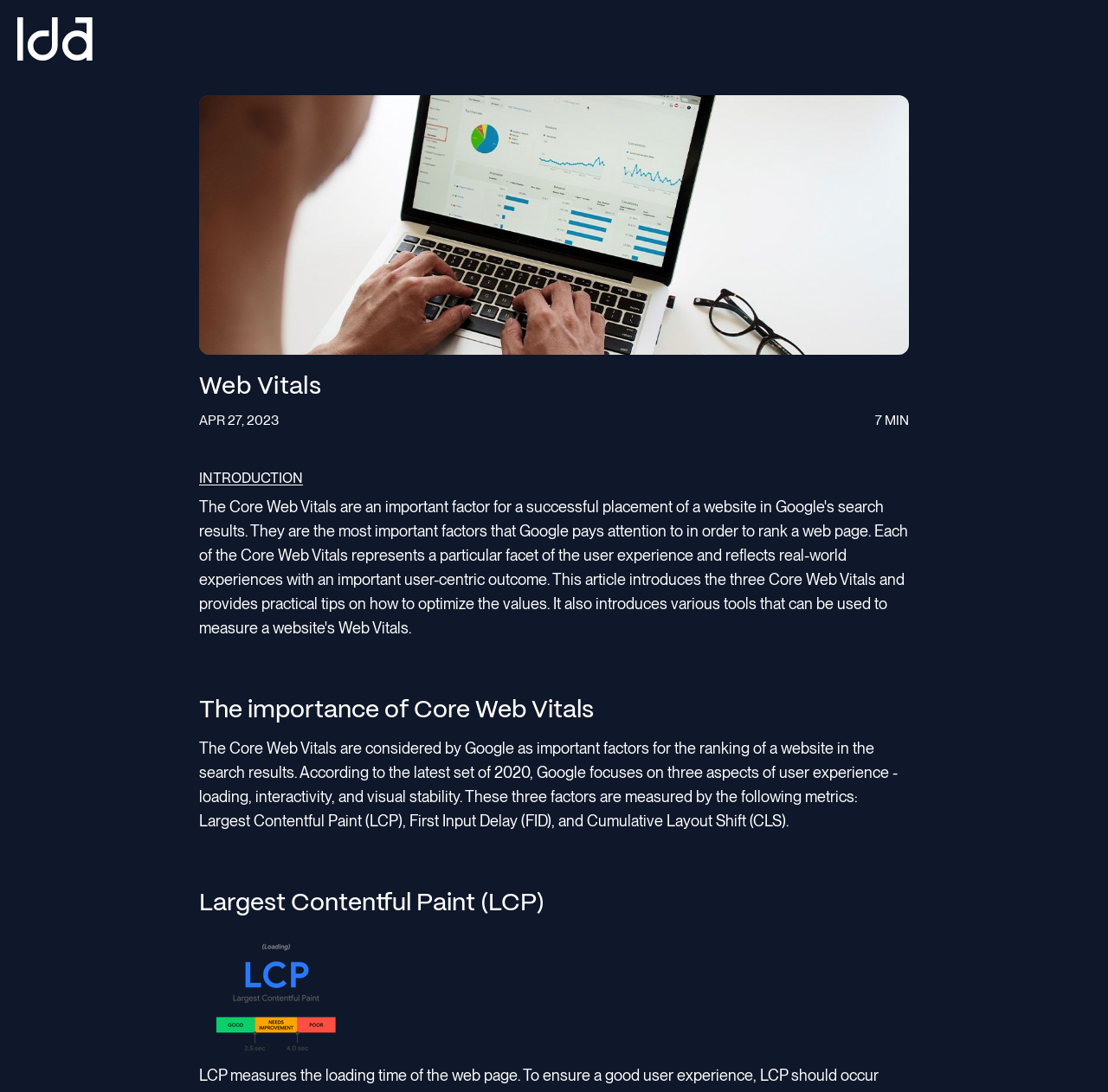What are the three aspects of user experience focused by Google?
From the screenshot, provide a brief answer in one word or phrase.

loading, interactivity, and visual stability